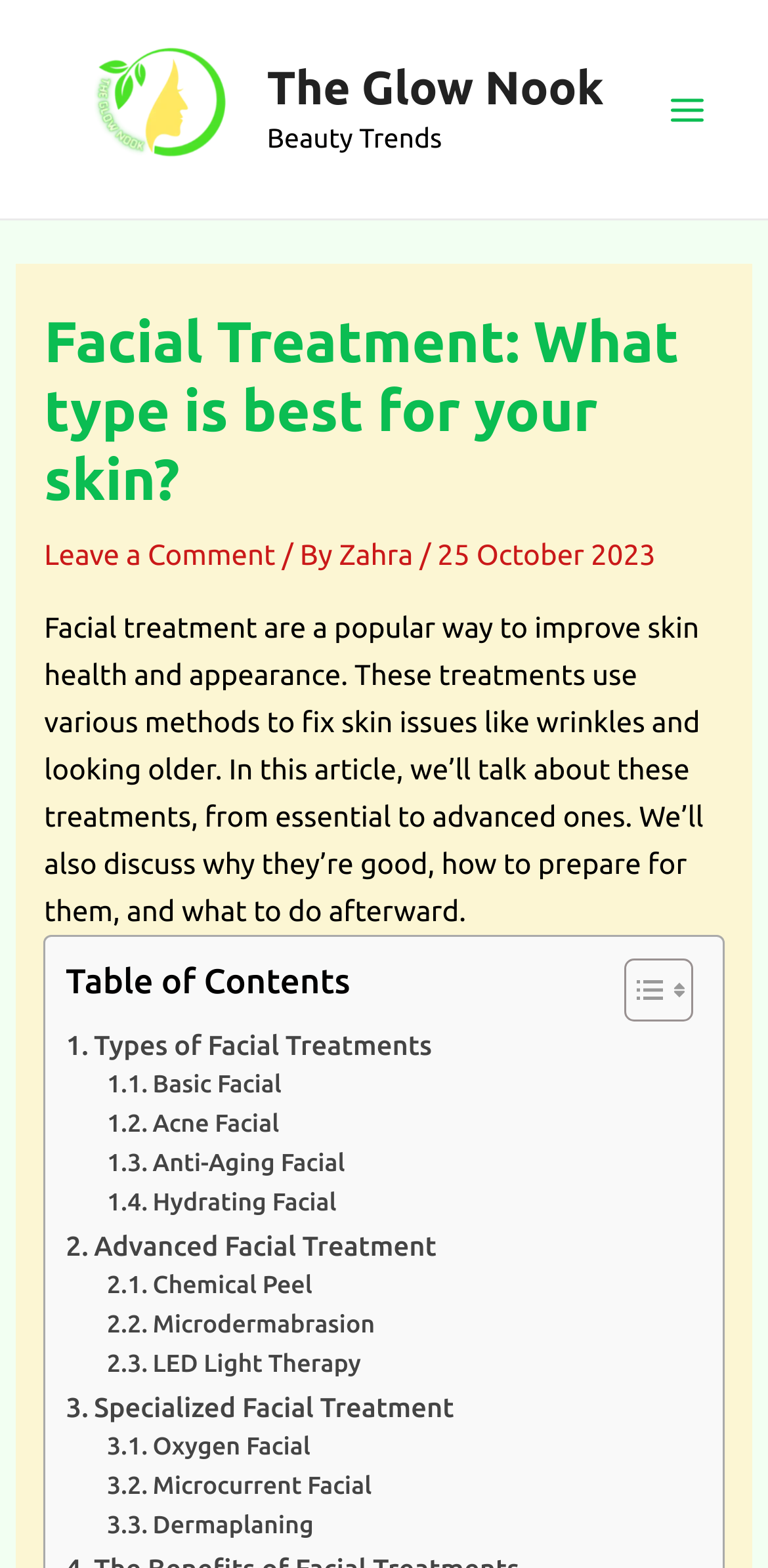From the given element description: "Zahra", find the bounding box for the UI element. Provide the coordinates as four float numbers between 0 and 1, in the order [left, top, right, bottom].

[0.442, 0.343, 0.547, 0.364]